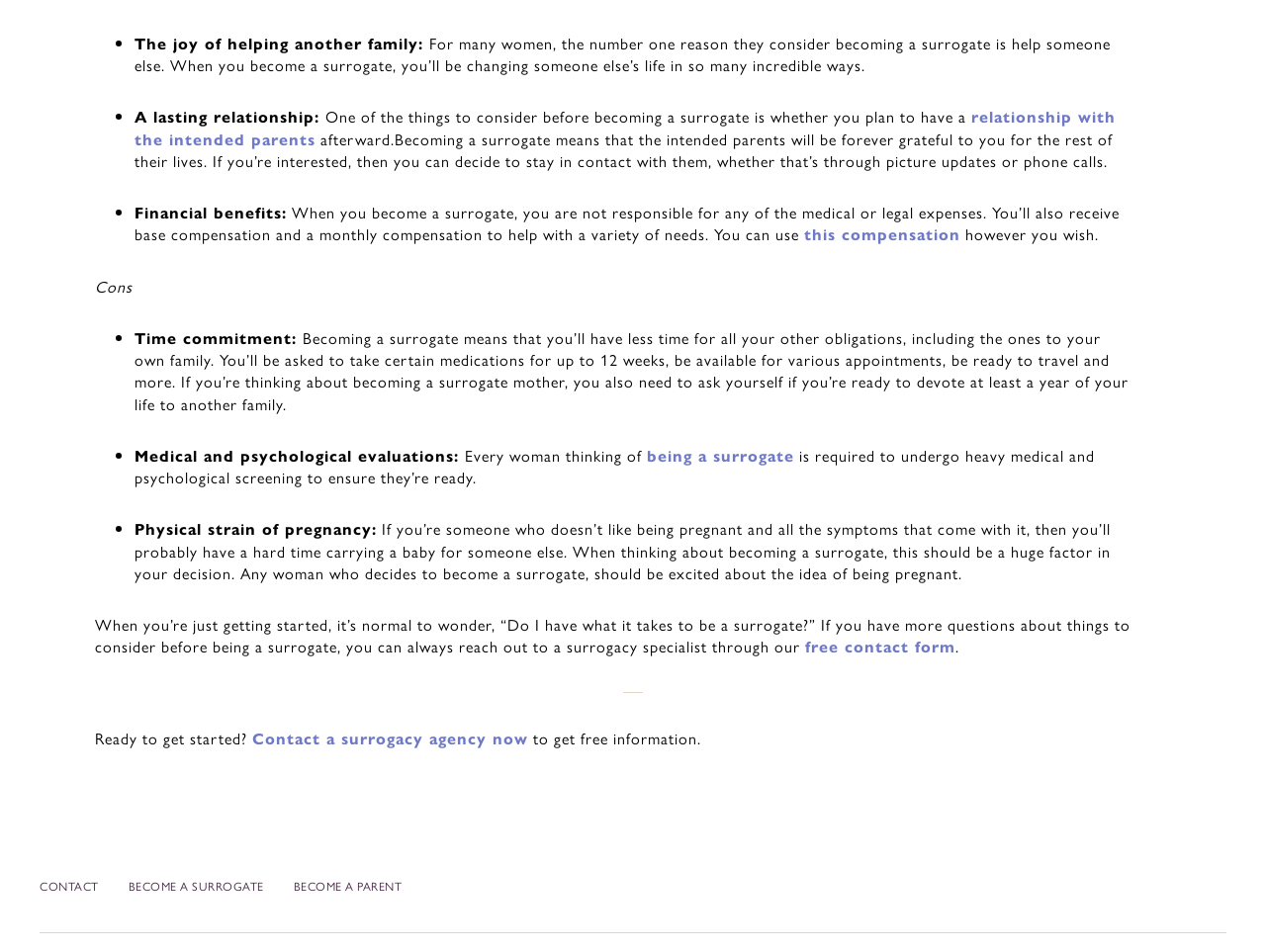Please find the bounding box coordinates of the section that needs to be clicked to achieve this instruction: "Reach out to a surrogacy specialist through the free contact form".

[0.636, 0.667, 0.755, 0.691]